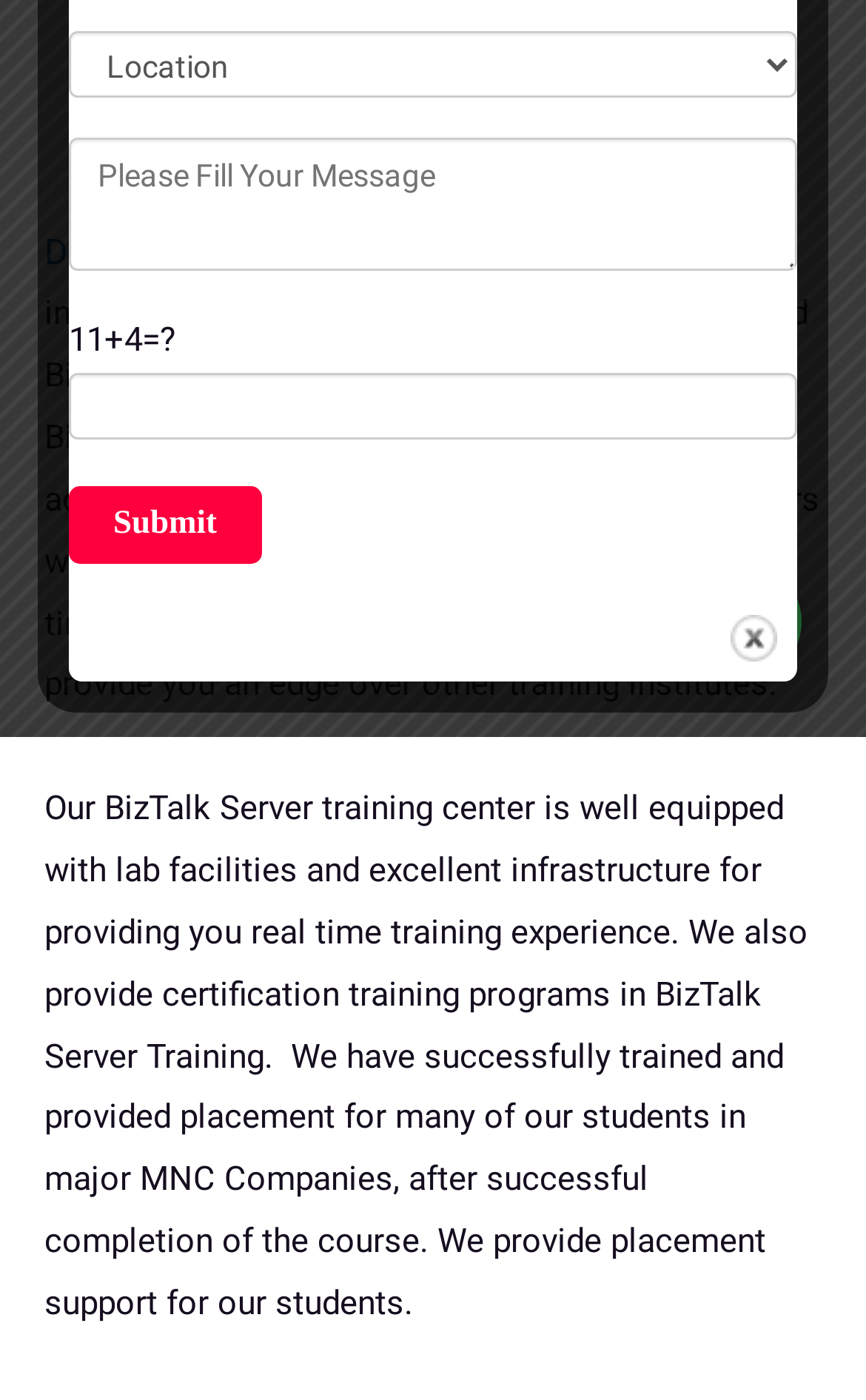Bounding box coordinates should be provided in the format (top-left x, top-left y, bottom-right x, bottom-right y) with all values between 0 and 1. Identify the bounding box for this UI element: name="Message" placeholder="Please Fill Your Message"

[0.079, 0.098, 0.921, 0.193]